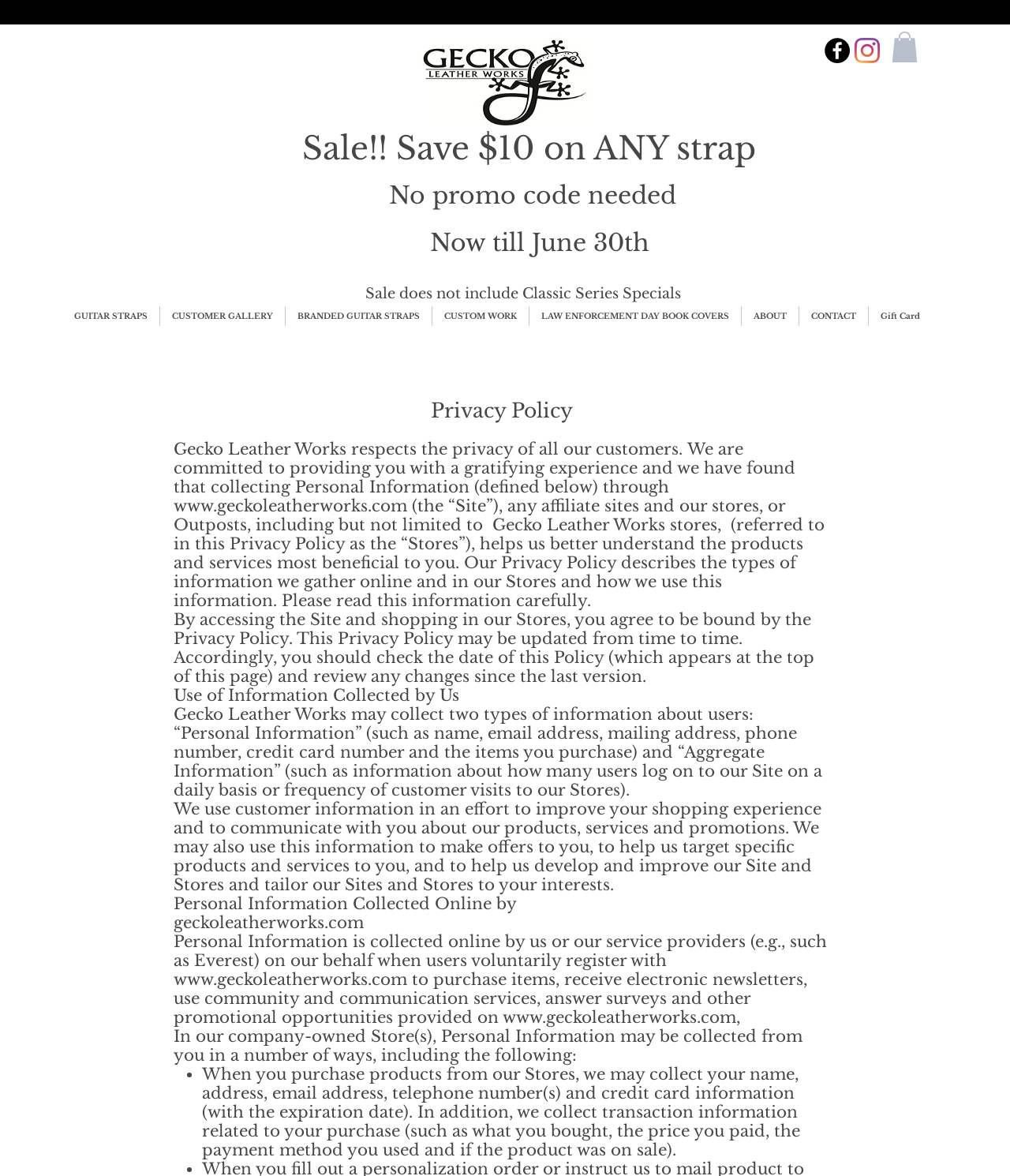Please identify the bounding box coordinates of the area I need to click to accomplish the following instruction: "Click on the 'CONTACT' link".

[0.791, 0.26, 0.859, 0.277]